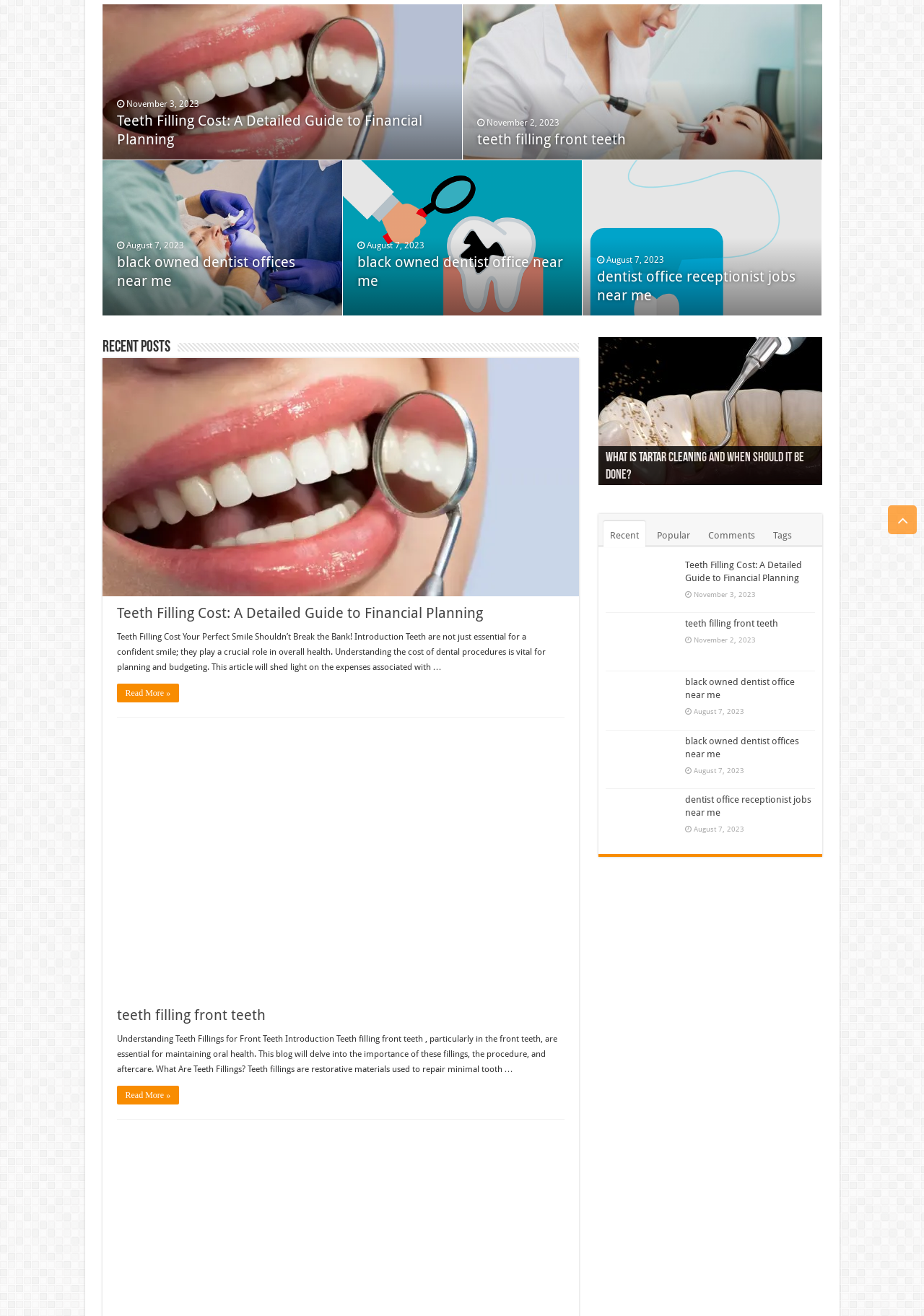Predict the bounding box coordinates of the UI element that matches this description: "teeth filling front teeth". The coordinates should be in the format [left, top, right, bottom] with each value between 0 and 1.

[0.741, 0.47, 0.842, 0.478]